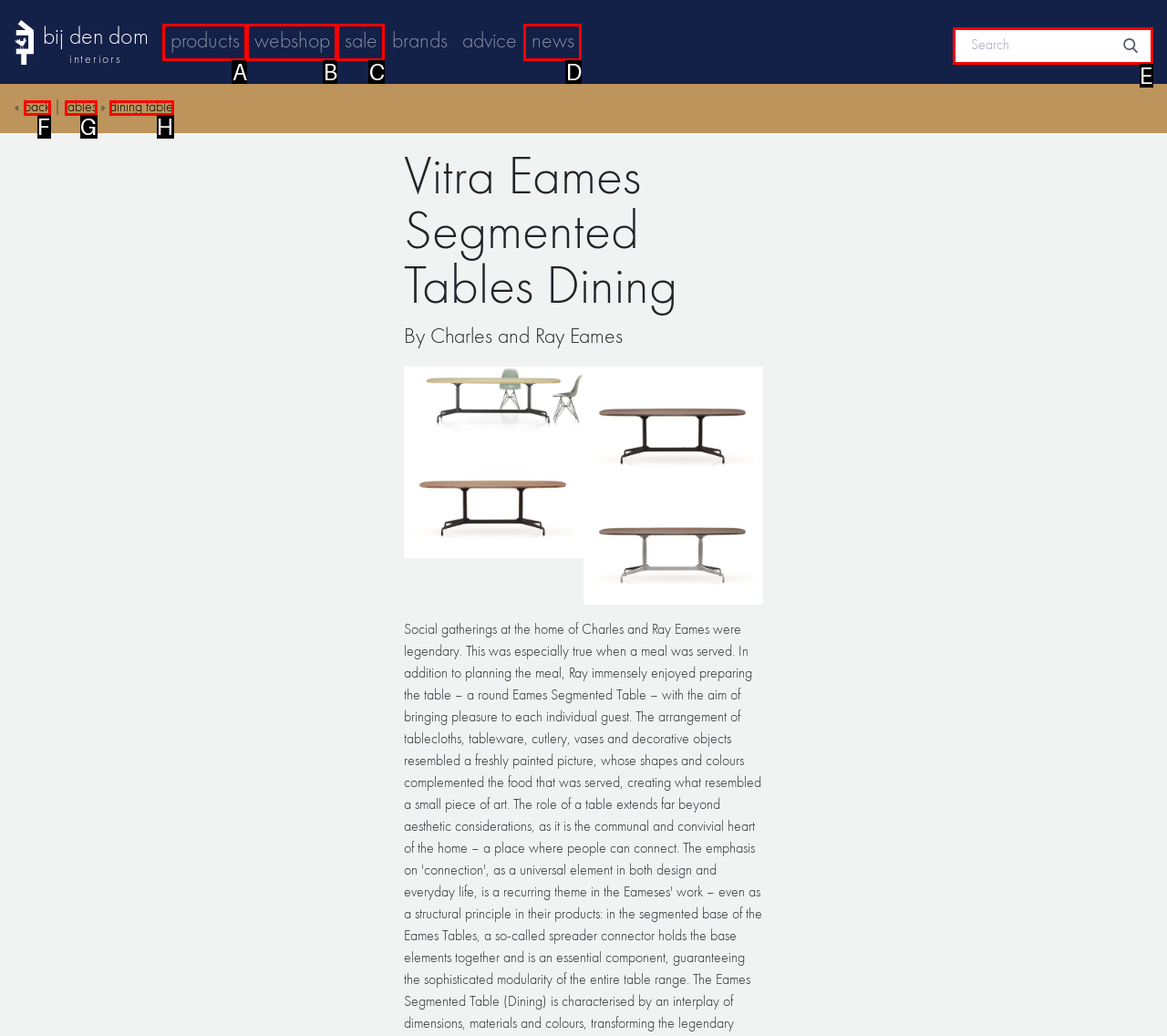Select the option that fits this description: back
Answer with the corresponding letter directly.

F